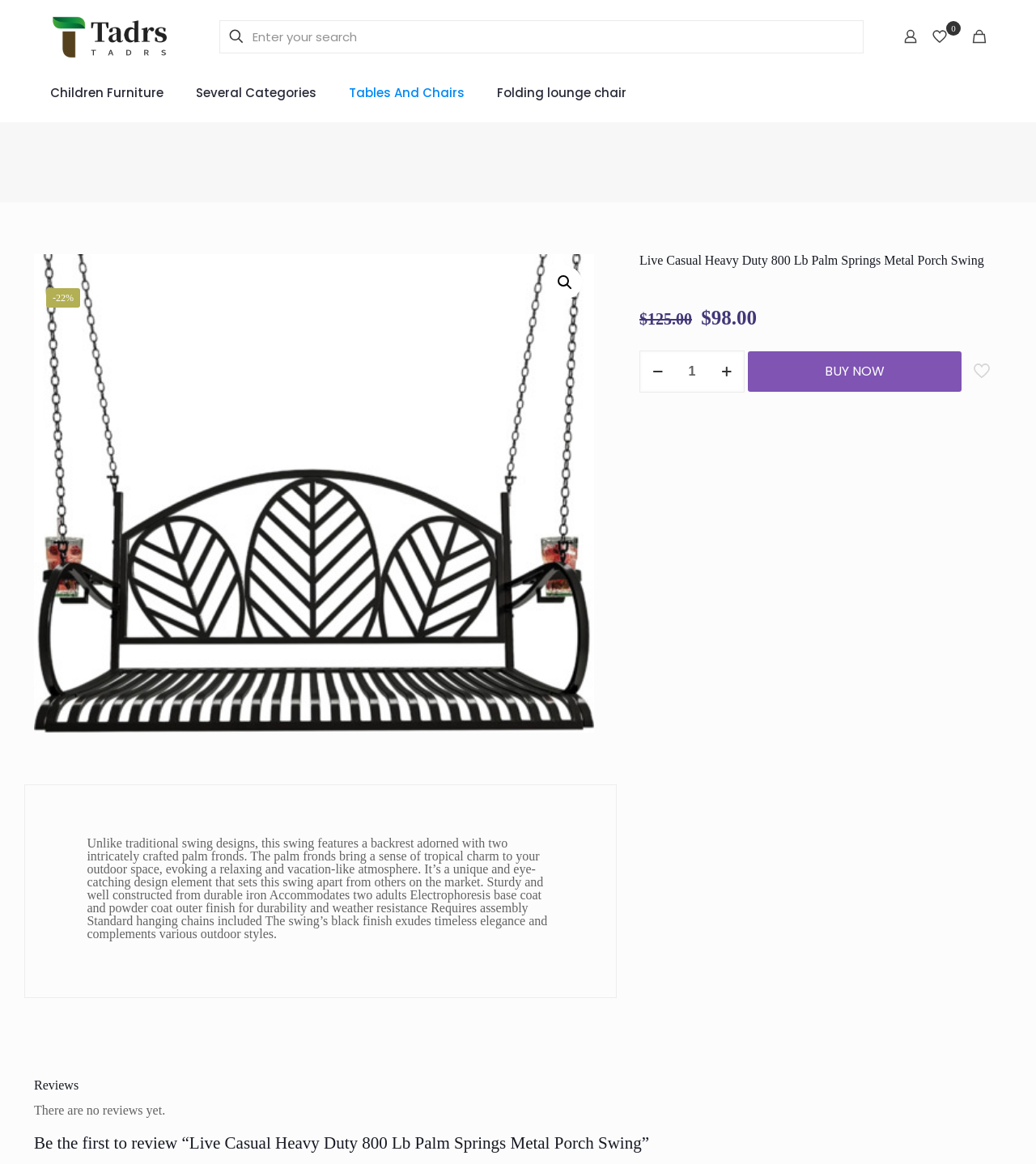Determine the bounding box coordinates for the UI element matching this description: "Tables And Chairs".

[0.321, 0.056, 0.464, 0.104]